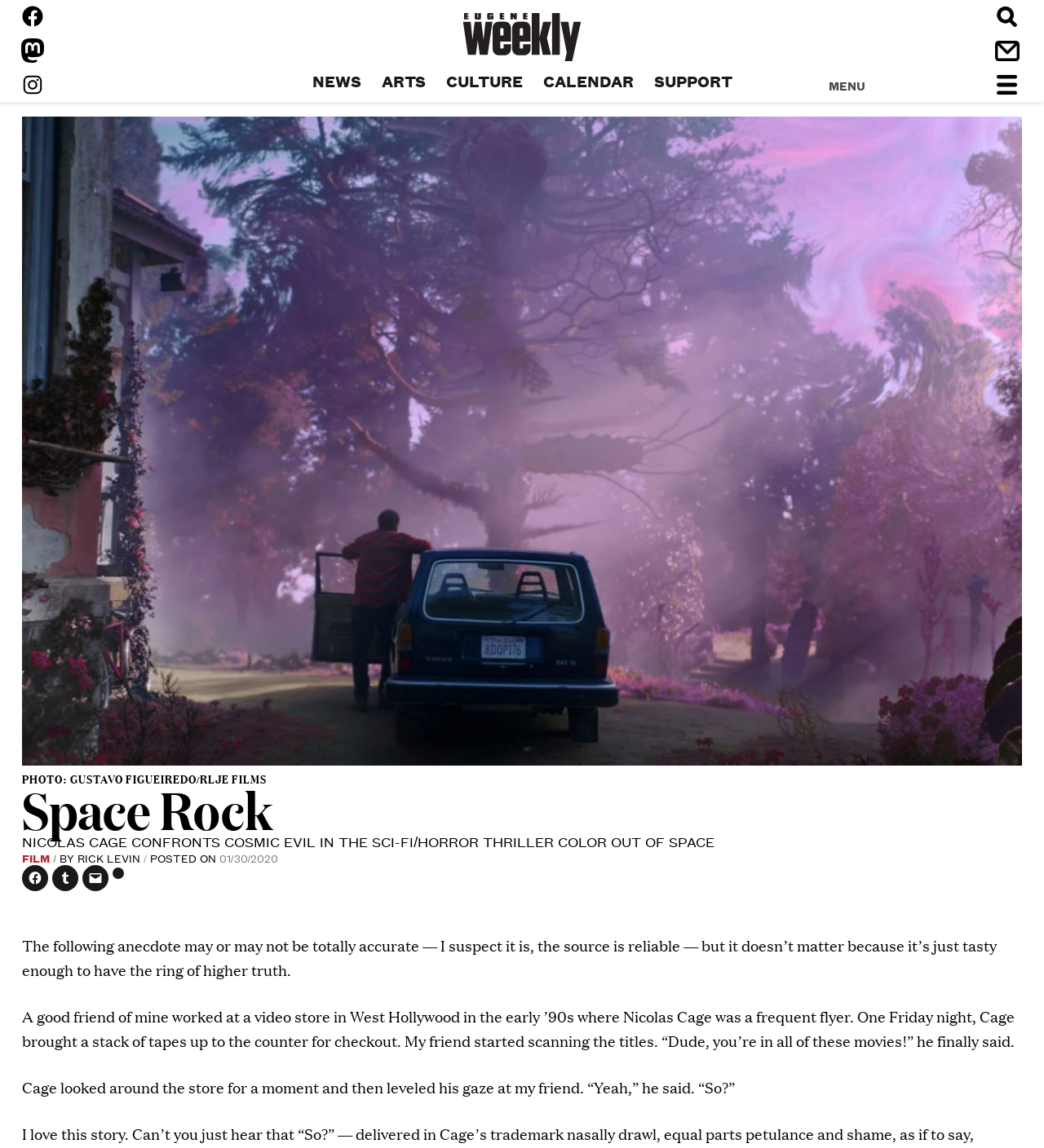Respond to the following question using a concise word or phrase: 
What are the categories listed in the top navigation bar?

NEWS, ARTS, CULTURE, CALENDAR, SUPPORT